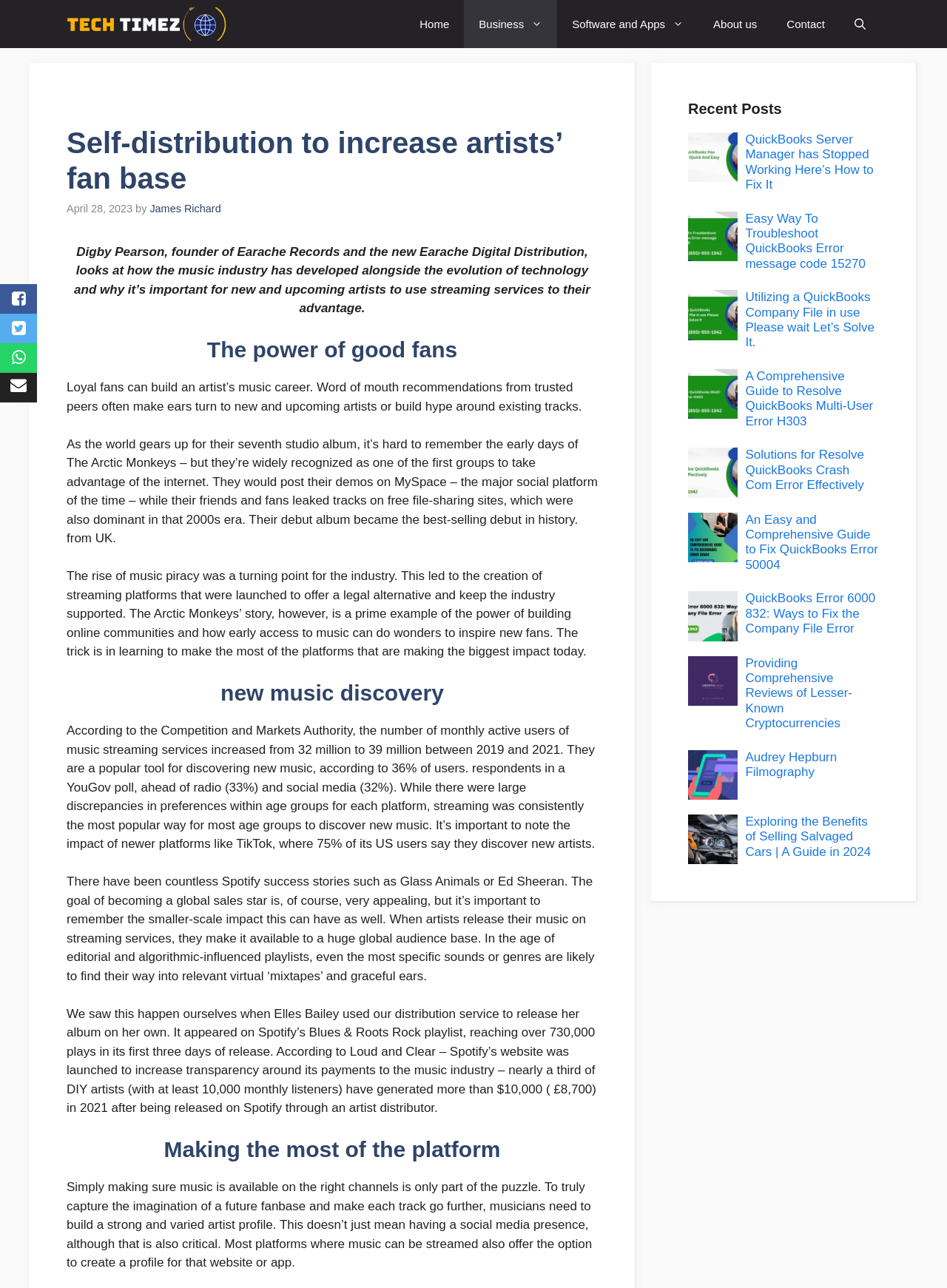Using details from the image, please answer the following question comprehensively:
What is the title of the article?

The title of the article can be found in the heading element with the text 'Self-distribution to increase artists’ fan base' which is located at the top of the webpage.